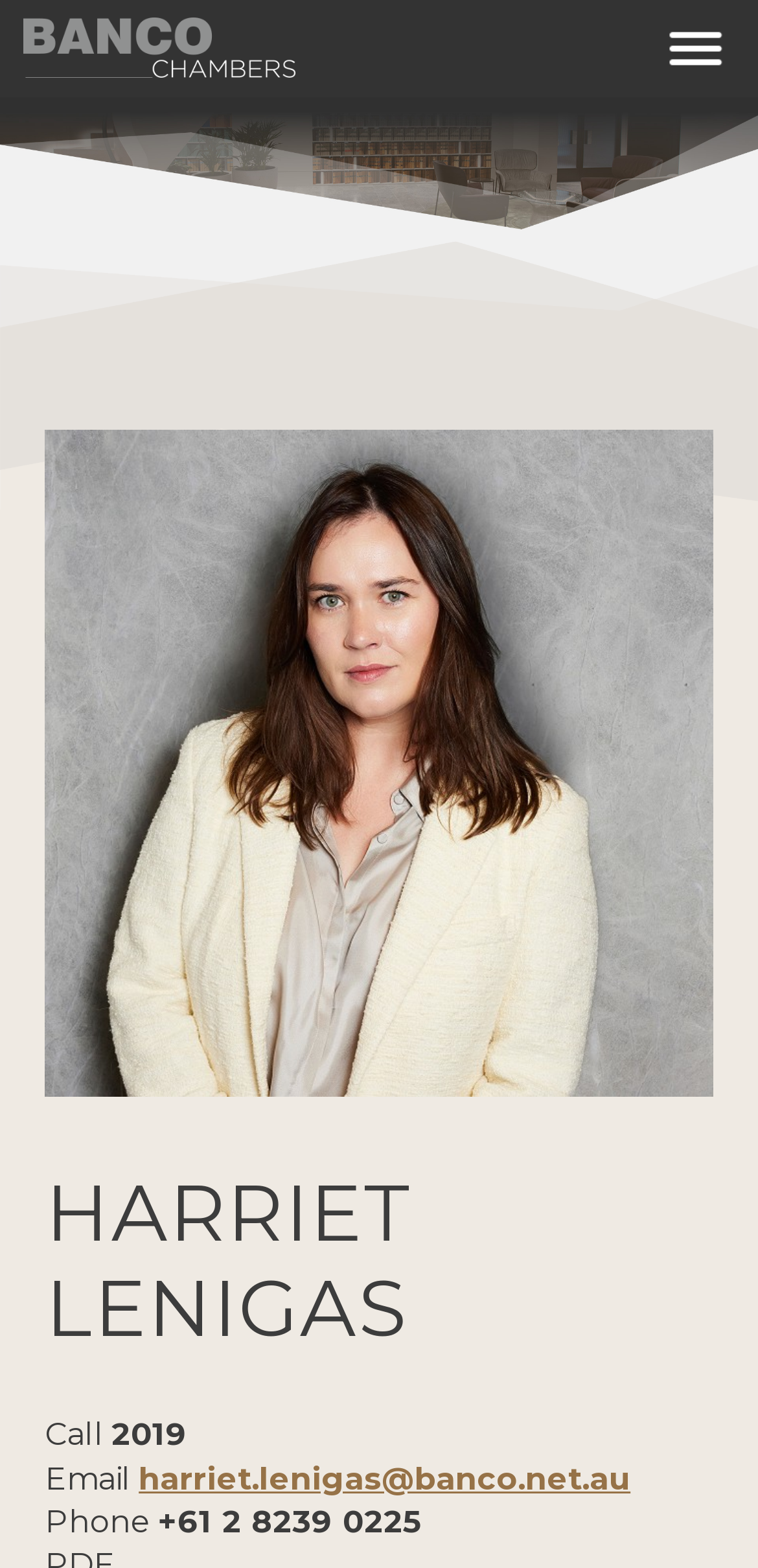Provide the bounding box coordinates for the UI element that is described by this text: "harriet.lenigas@banco.net.au". The coordinates should be in the form of four float numbers between 0 and 1: [left, top, right, bottom].

[0.183, 0.931, 0.832, 0.955]